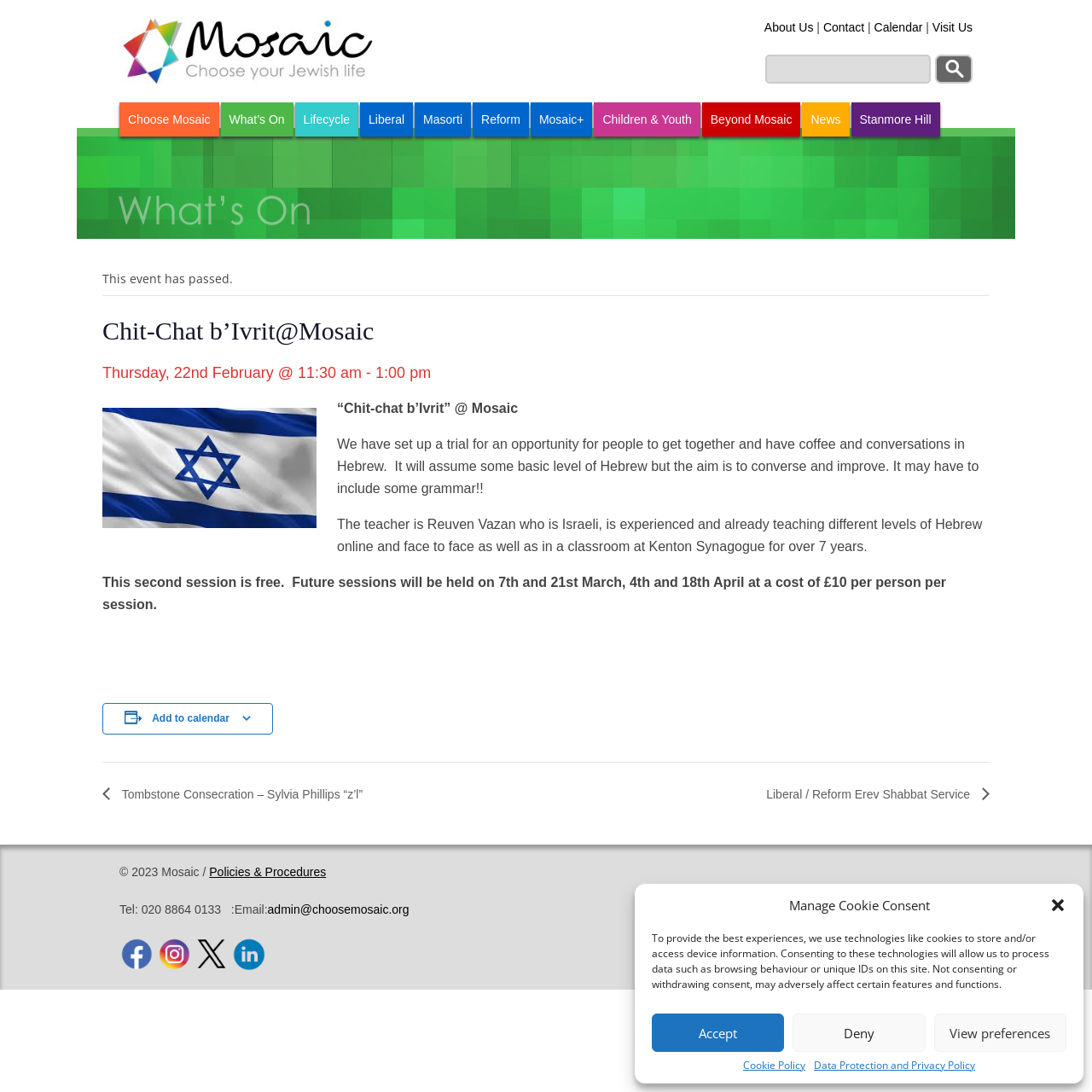Determine the bounding box coordinates for the UI element matching this description: "Policies & Procedures".

[0.192, 0.792, 0.299, 0.806]